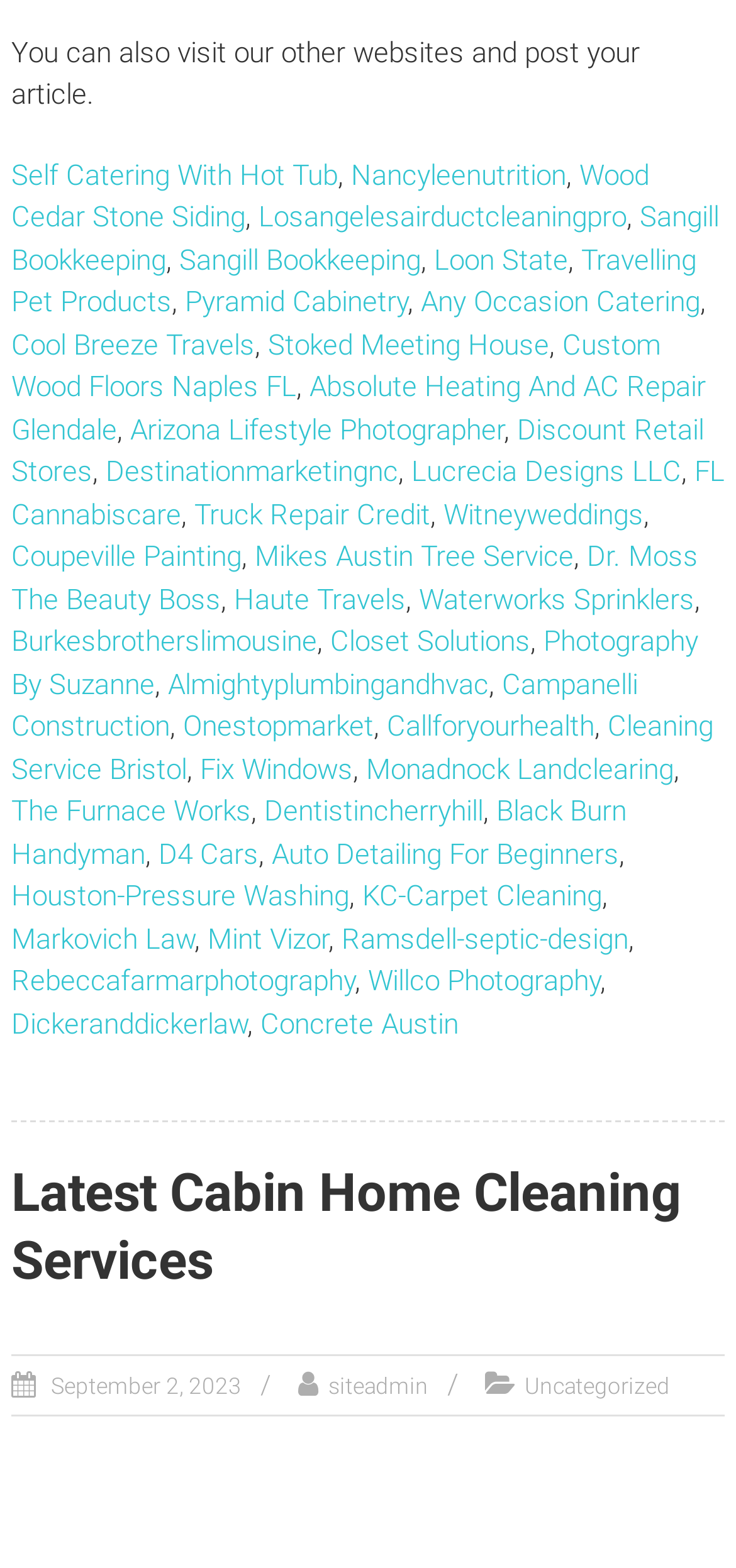Please determine the bounding box coordinates of the section I need to click to accomplish this instruction: "go to siteadmin".

[0.446, 0.875, 0.582, 0.892]